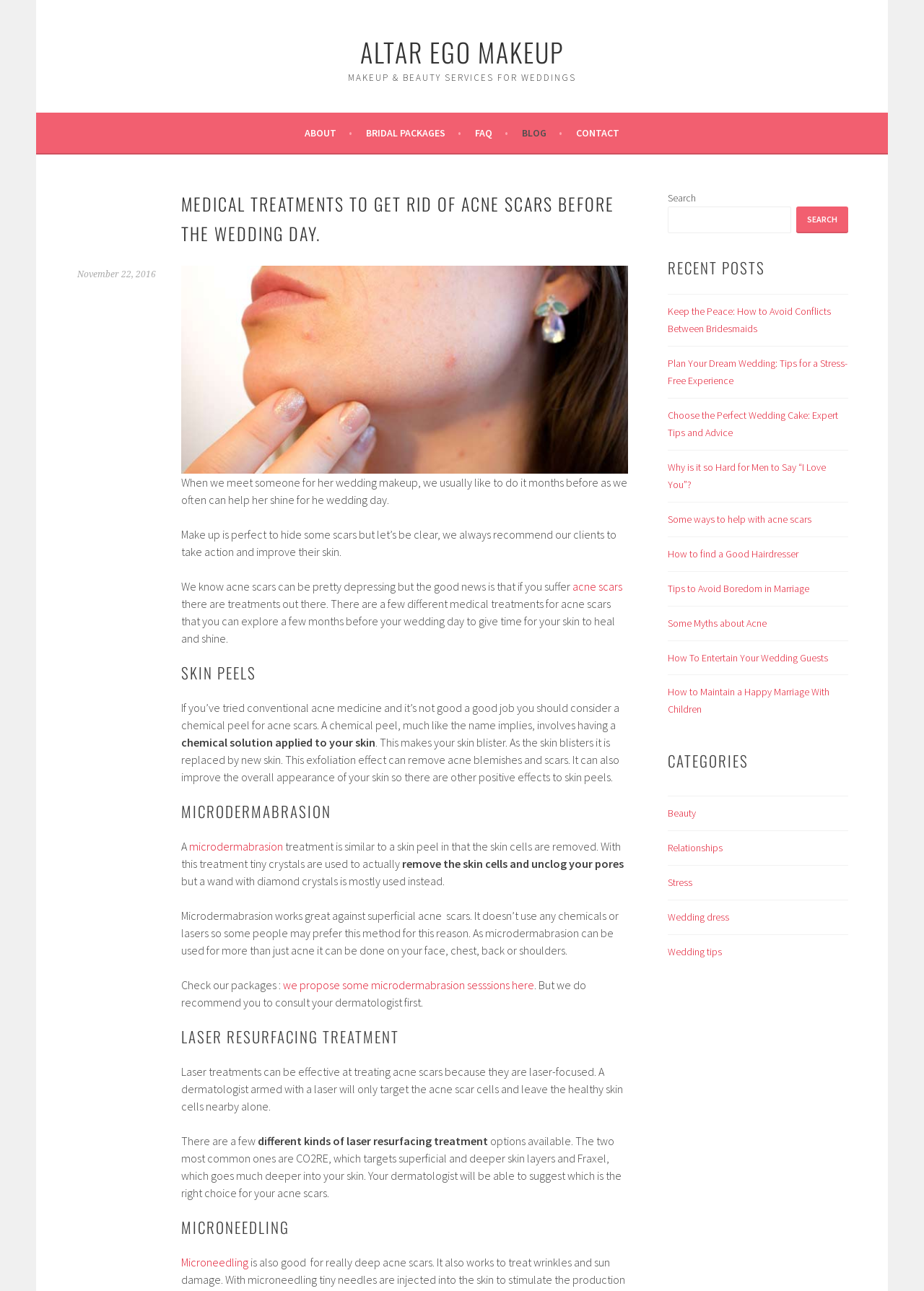What is the name of the blog?
Please utilize the information in the image to give a detailed response to the question.

The name of the blog is mentioned at the top of the webpage, and it is also linked to the blog's homepage. The name 'Altar Ego Makeup' suggests that the blog is focused on makeup and beauty services, particularly for weddings.